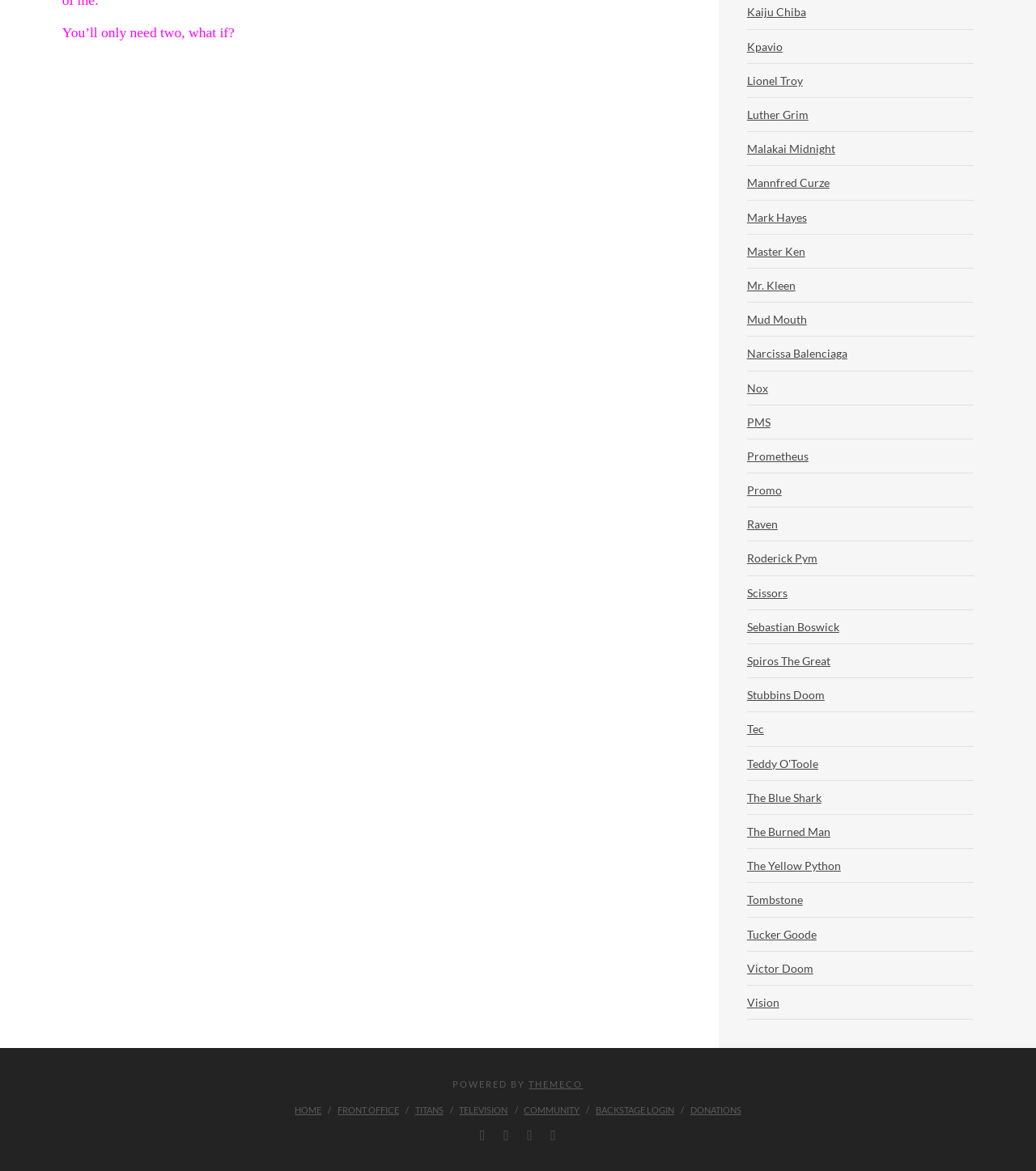Respond to the following question using a concise word or phrase: 
How many social media links are there at the bottom?

4